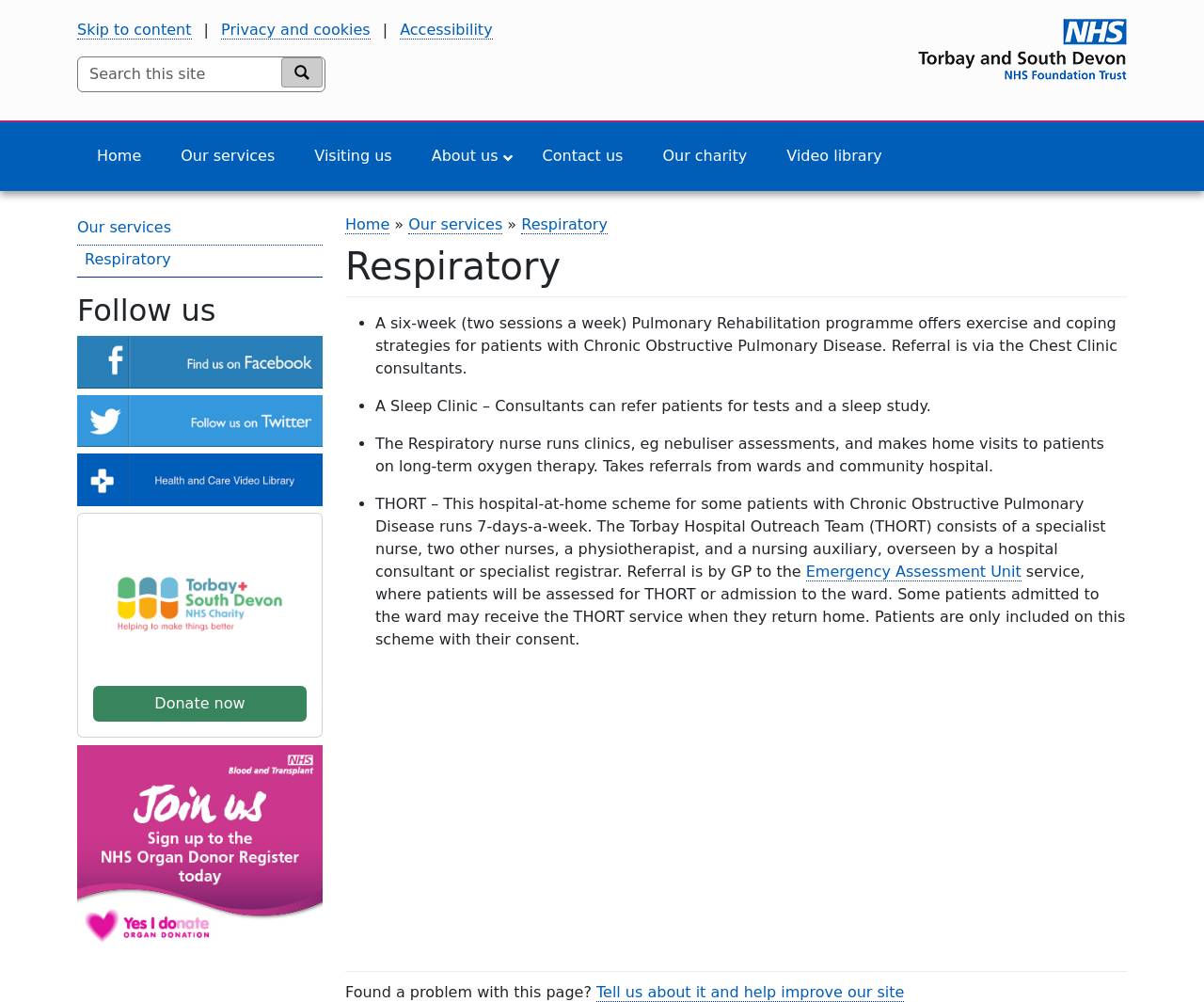Pinpoint the bounding box coordinates of the element to be clicked to execute the instruction: "Search for a keyword".

[0.064, 0.056, 0.491, 0.092]